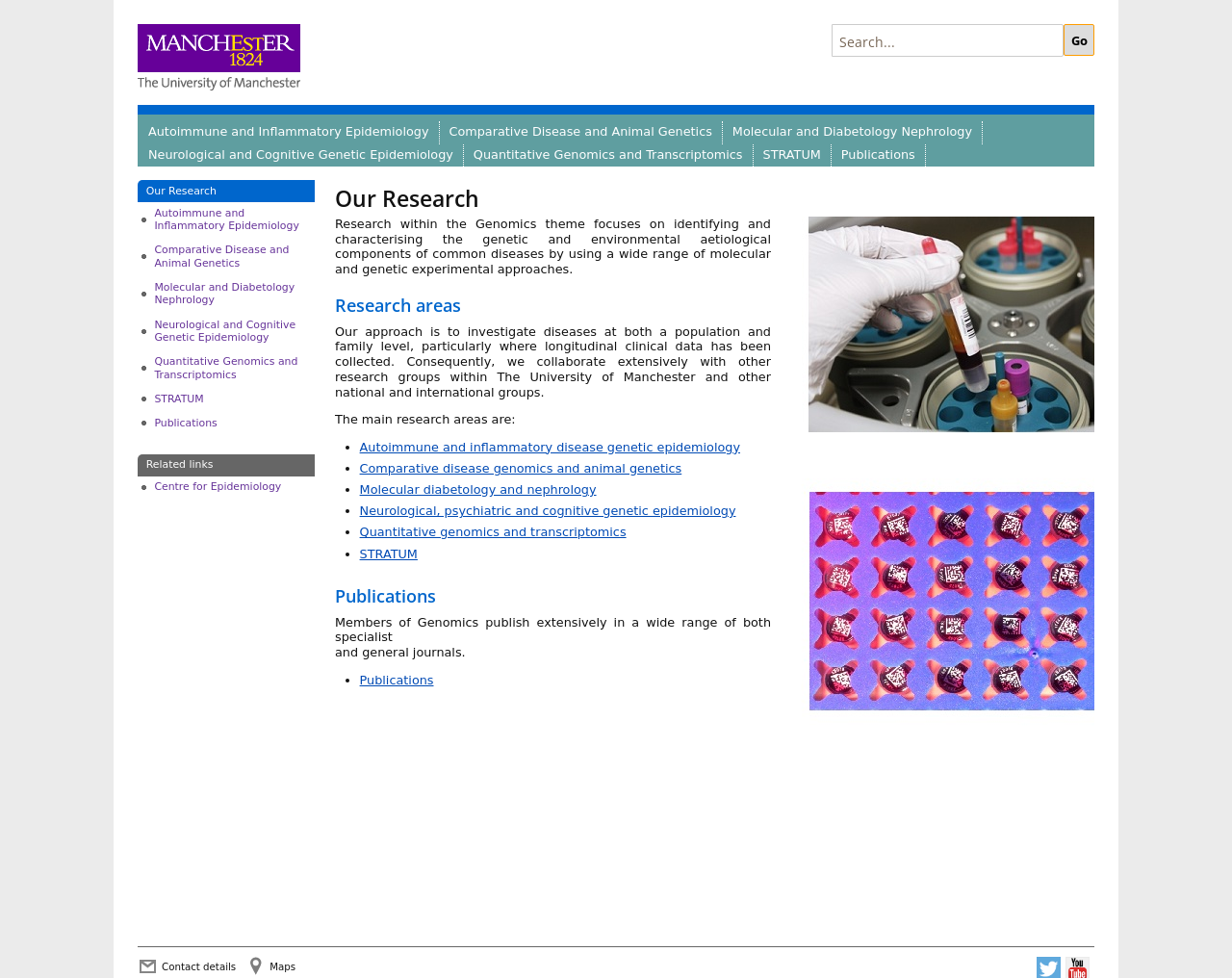Please determine the bounding box coordinates of the section I need to click to accomplish this instruction: "Search for research topics".

[0.675, 0.025, 0.864, 0.058]